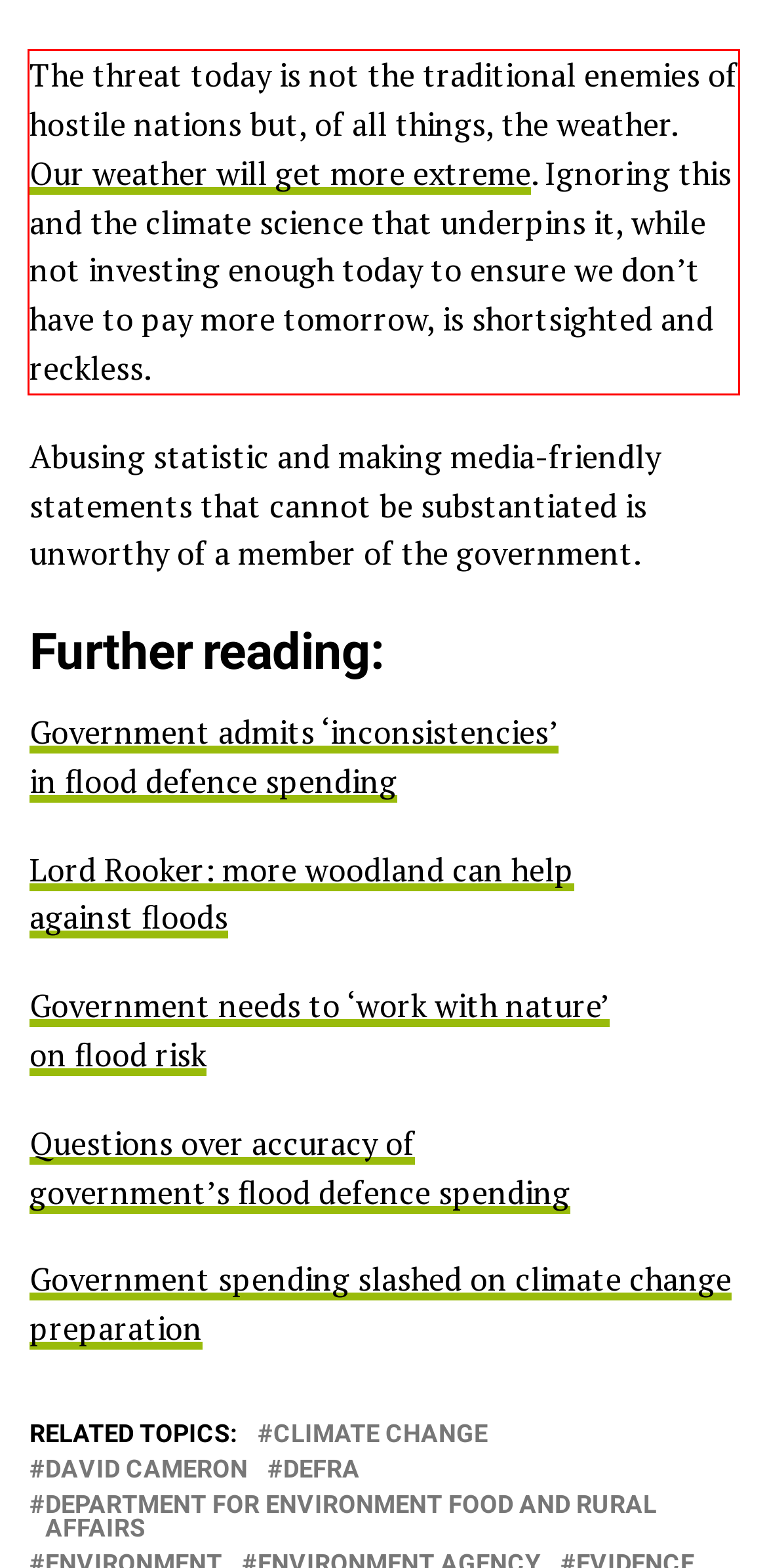You are looking at a screenshot of a webpage with a red rectangle bounding box. Use OCR to identify and extract the text content found inside this red bounding box.

The threat today is not the traditional enemies of hostile nations but, of all things, the weather. Our weather will get more extreme. Ignoring this and the climate science that underpins it, while not investing enough today to ensure we don’t have to pay more tomorrow, is shortsighted and reckless.